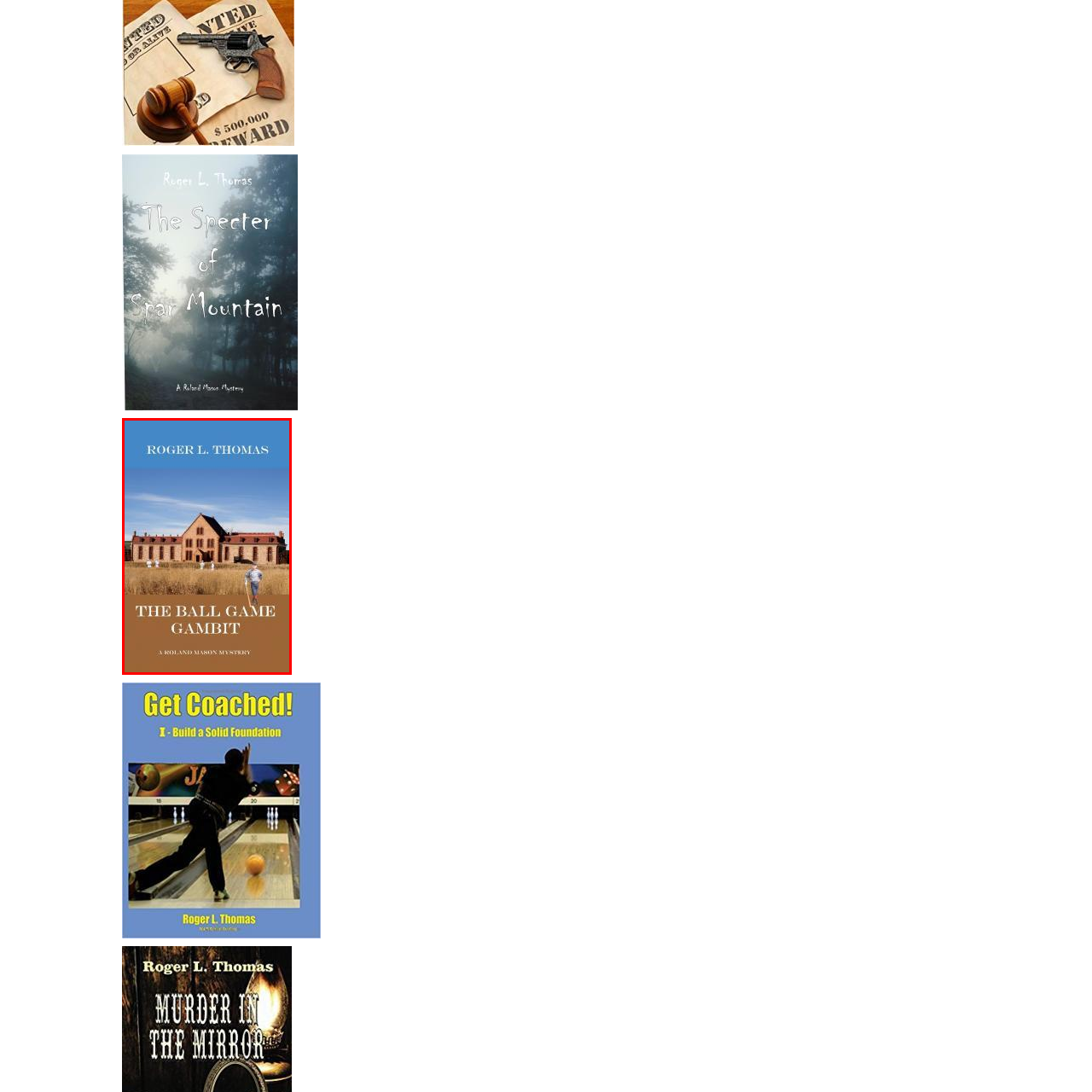What is the genre of the book?
Please interpret the image highlighted by the red bounding box and offer a detailed explanation based on what you observe visually.

The subtitle 'A Roland Mason Mystery' suggests that the book belongs to the mystery genre, which is a classic detective story.